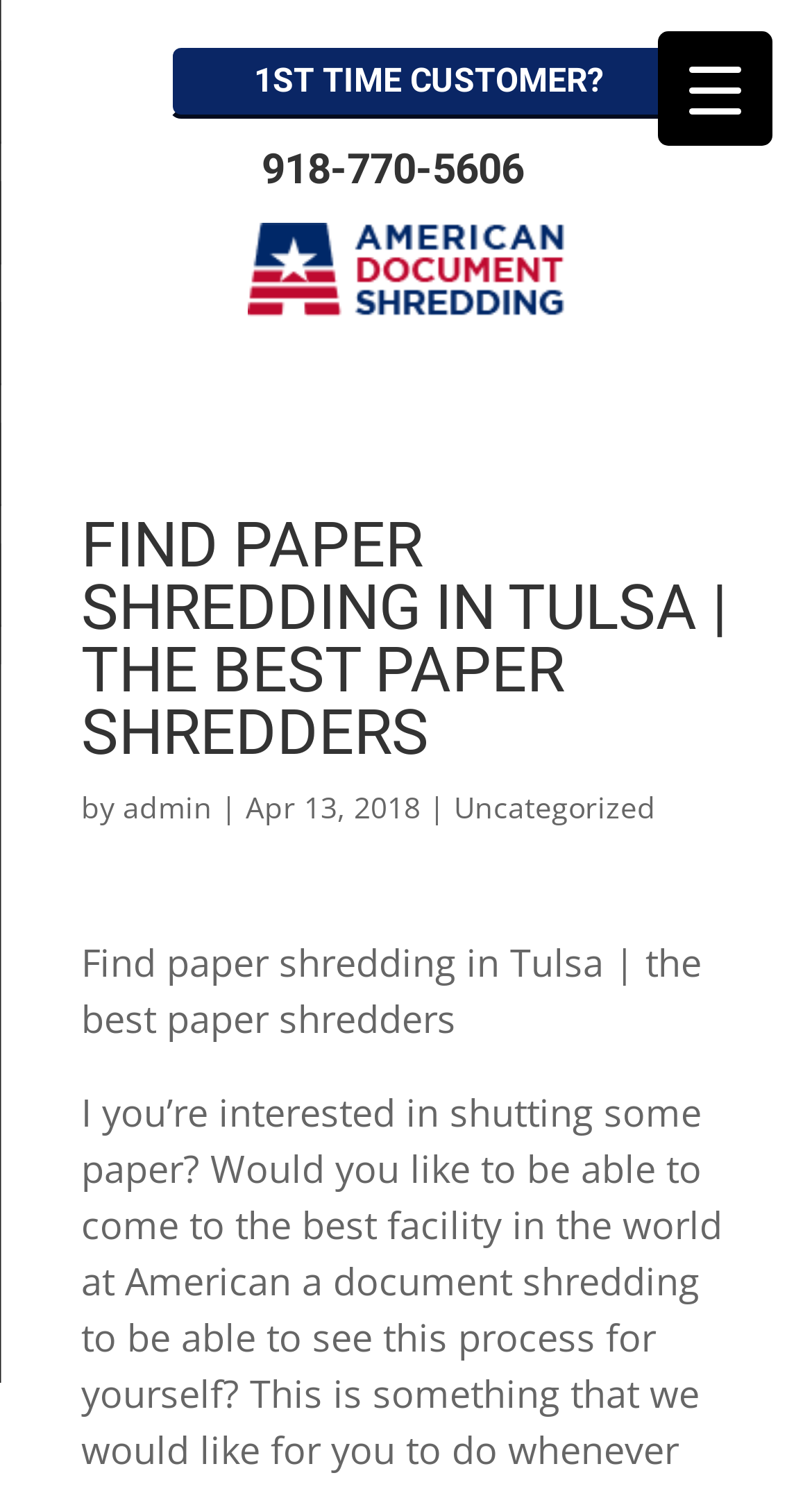Find the bounding box coordinates for the HTML element specified by: "1st Time Customer?".

[0.208, 0.029, 0.849, 0.079]